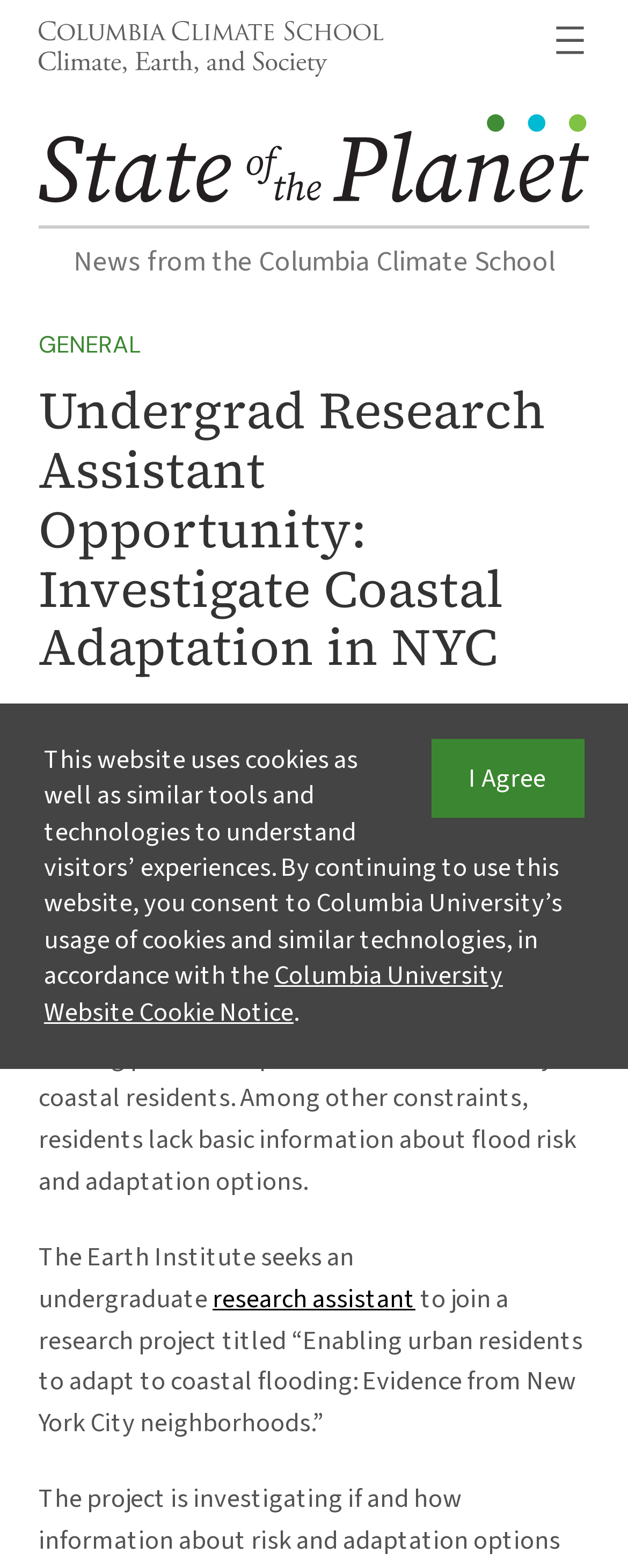Can you pinpoint the bounding box coordinates for the clickable element required for this instruction: "Learn about the Earth Institute's research project"? The coordinates should be four float numbers between 0 and 1, i.e., [left, top, right, bottom].

[0.062, 0.816, 0.928, 0.919]